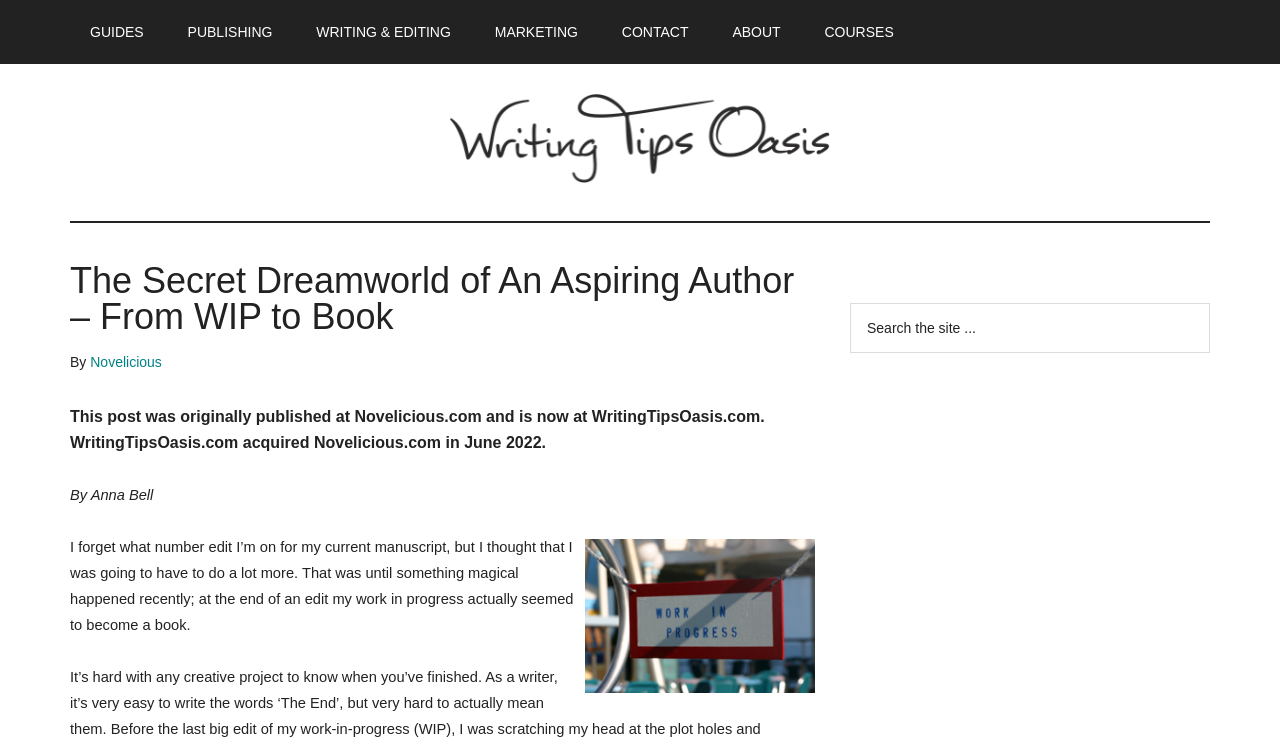Find the bounding box coordinates of the element to click in order to complete the given instruction: "Search the site."

[0.664, 0.405, 0.945, 0.472]